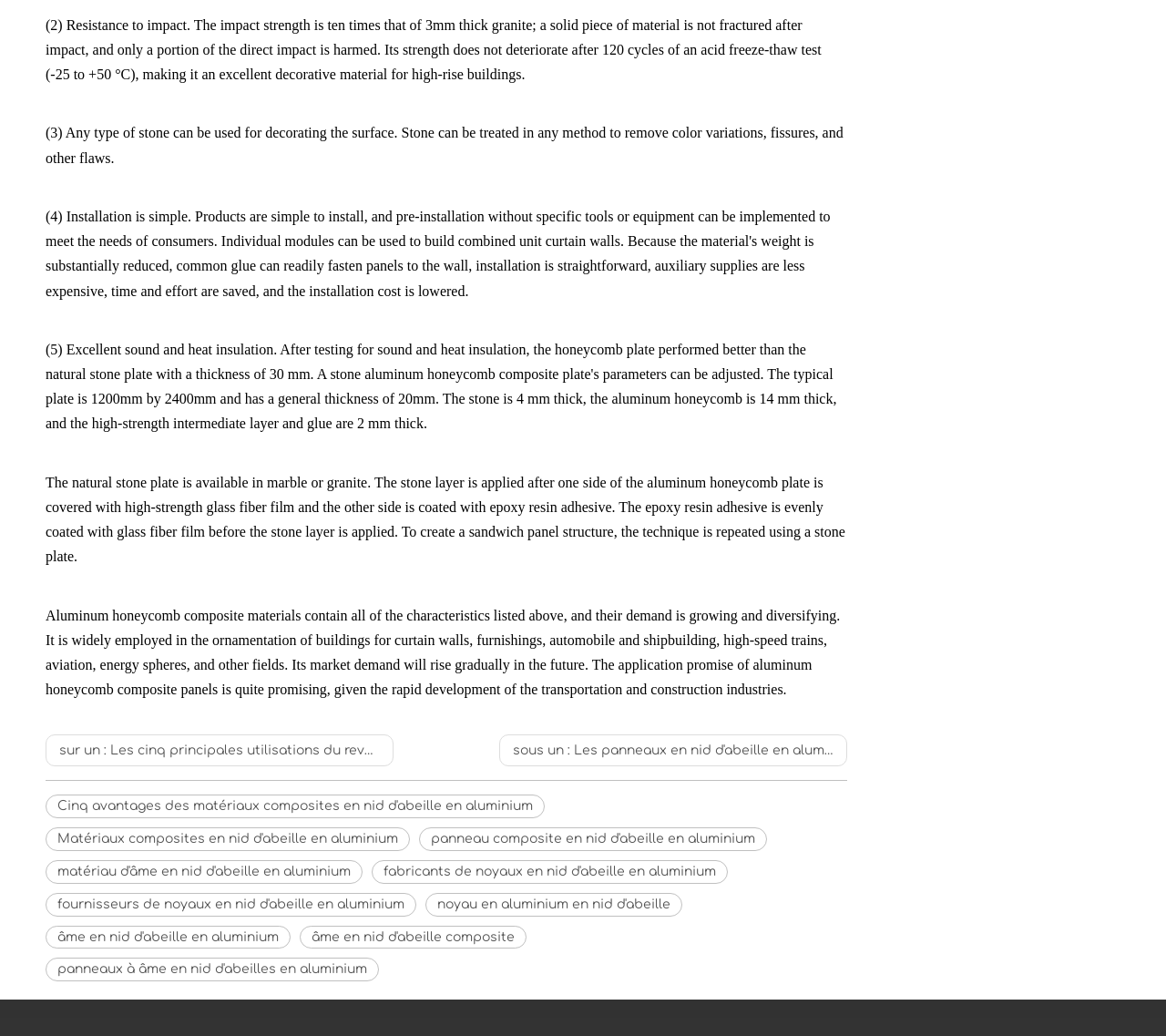Locate the UI element described as follows: "âme en nid d'abeille composite". Return the bounding box coordinates as four float numbers between 0 and 1 in the order [left, top, right, bottom].

[0.257, 0.893, 0.452, 0.916]